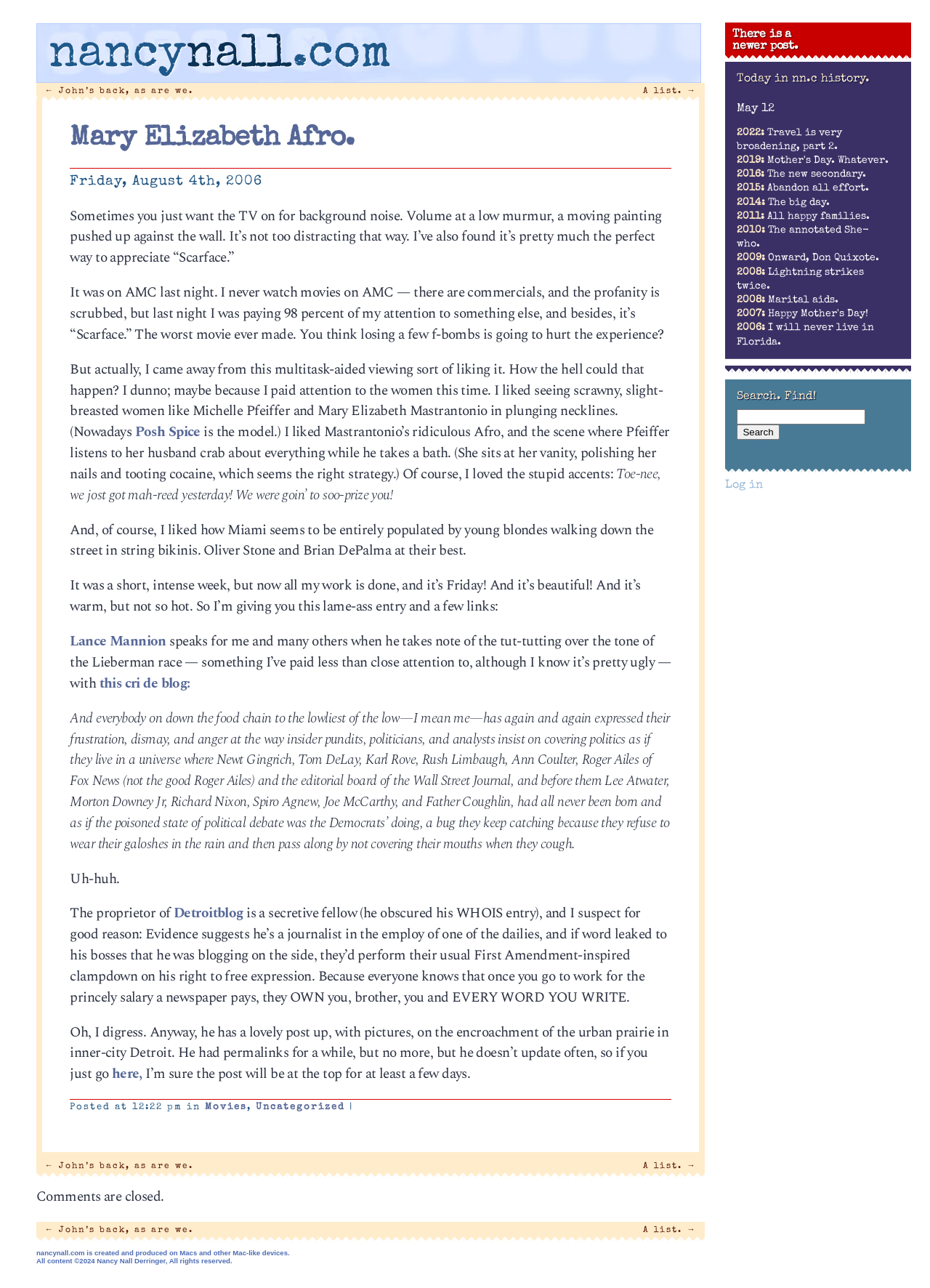Determine the bounding box coordinates for the clickable element required to fulfill the instruction: "Request a quote". Provide the coordinates as four float numbers between 0 and 1, i.e., [left, top, right, bottom].

None